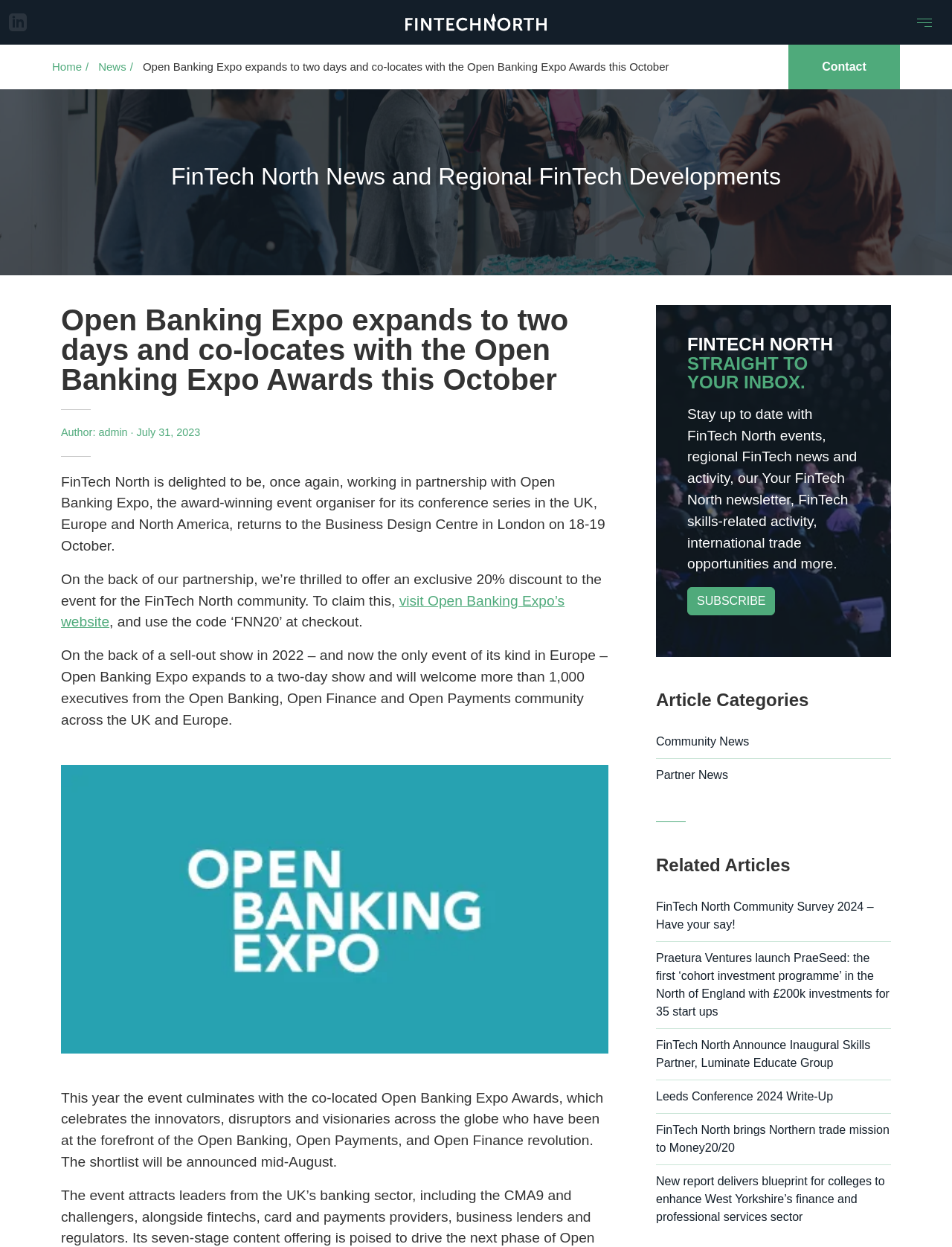Respond to the following question using a concise word or phrase: 
What is the name of the newsletter mentioned on the webpage?

Your FinTech North